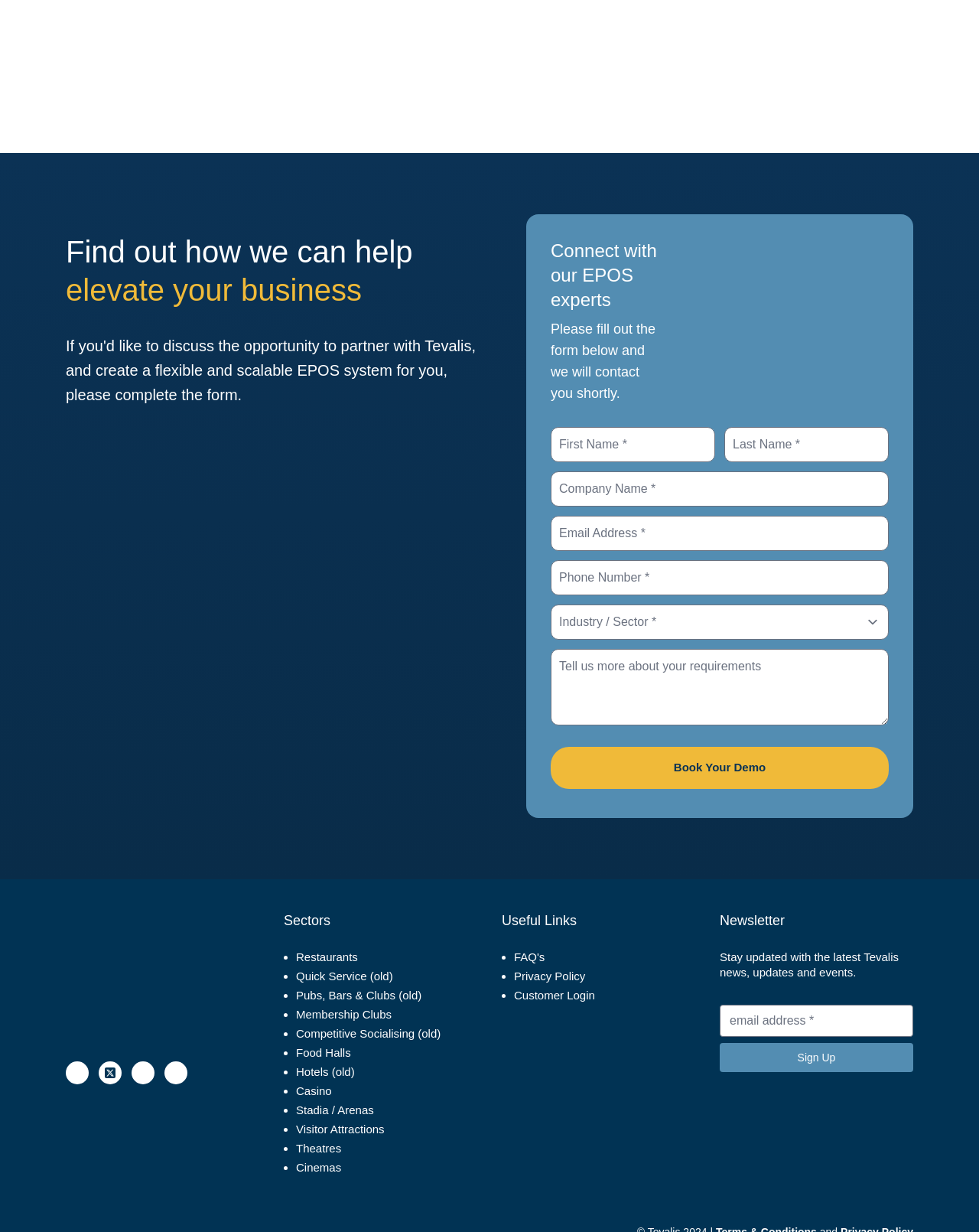Find the bounding box of the UI element described as: "Membership Clubs". The bounding box coordinates should be given as four float values between 0 and 1, i.e., [left, top, right, bottom].

[0.302, 0.807, 0.4, 0.818]